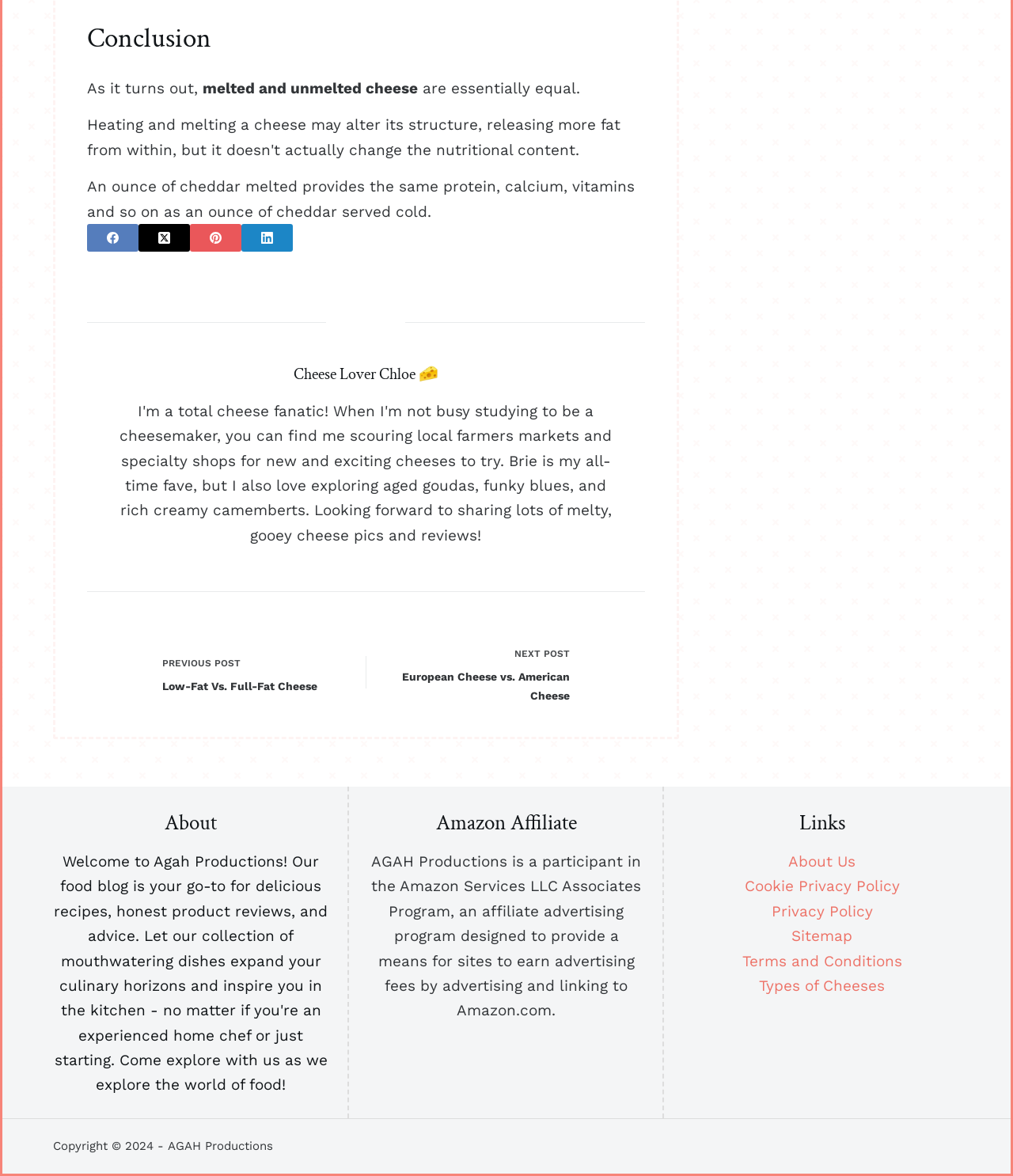Review the image closely and give a comprehensive answer to the question: What is the copyright year of the webpage?

The static text 'Copyright © 2024 - AGAH Productions ' indicates that the copyright year of the webpage is 2024.